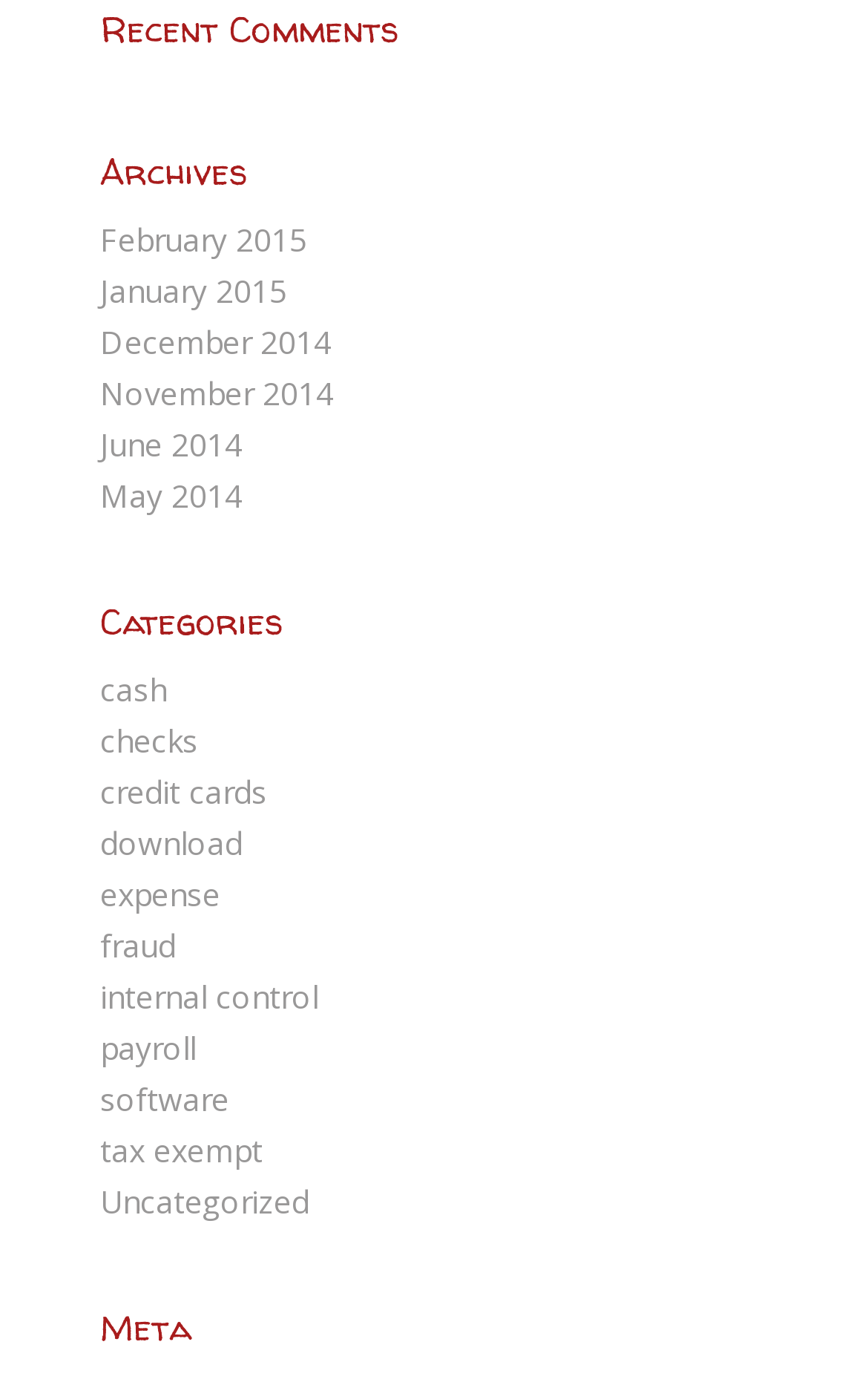Locate the UI element that matches the description payroll in the webpage screenshot. Return the bounding box coordinates in the format (top-left x, top-left y, bottom-right x, bottom-right y), with values ranging from 0 to 1.

[0.115, 0.743, 0.226, 0.773]